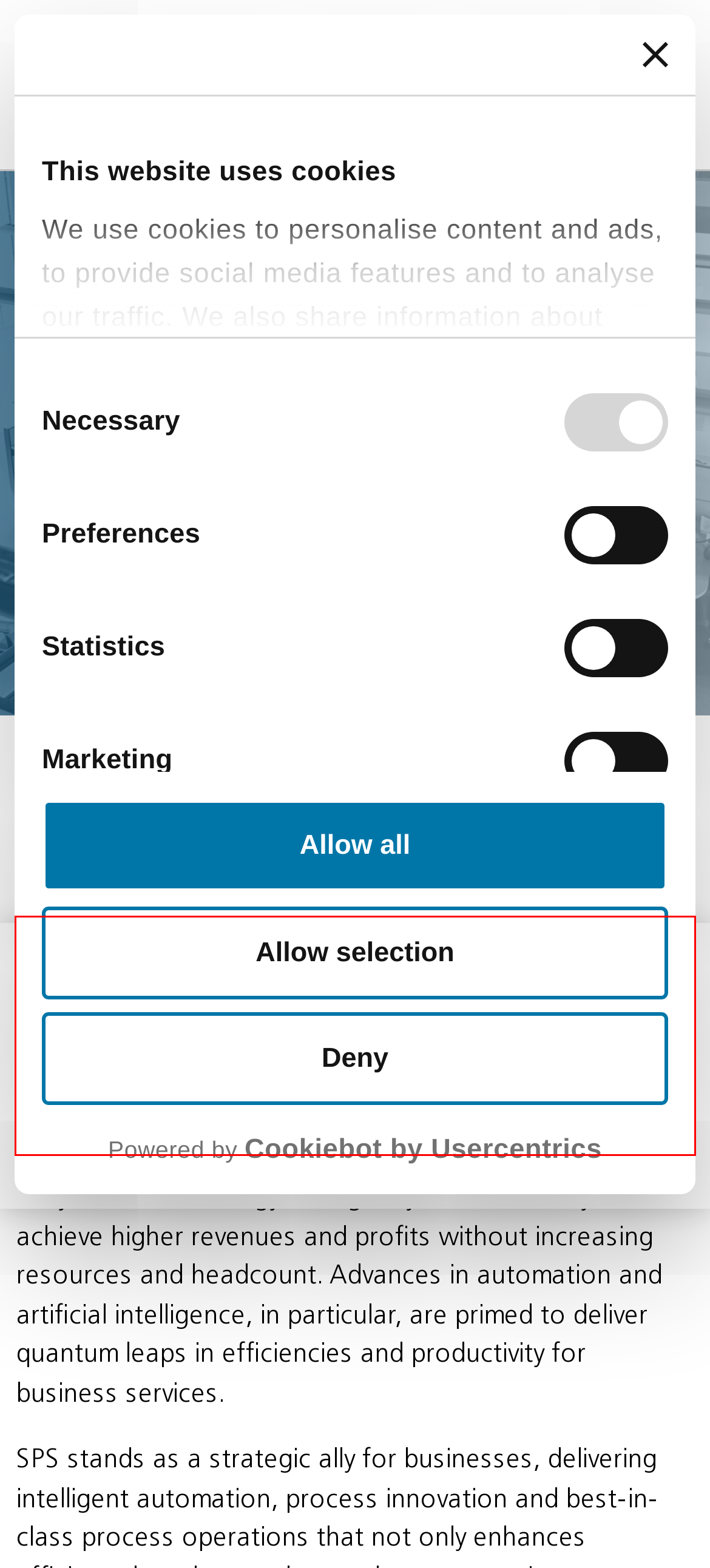Your task is to recognize and extract the text content from the UI element enclosed in the red bounding box on the webpage screenshot.

In an era where agility translates into growth, creating new business efficiencies will be the key to future business growth. Efficient, high-performing businesses, have the time and resources to spot and act on growth opportunities and react much faster than the competition.